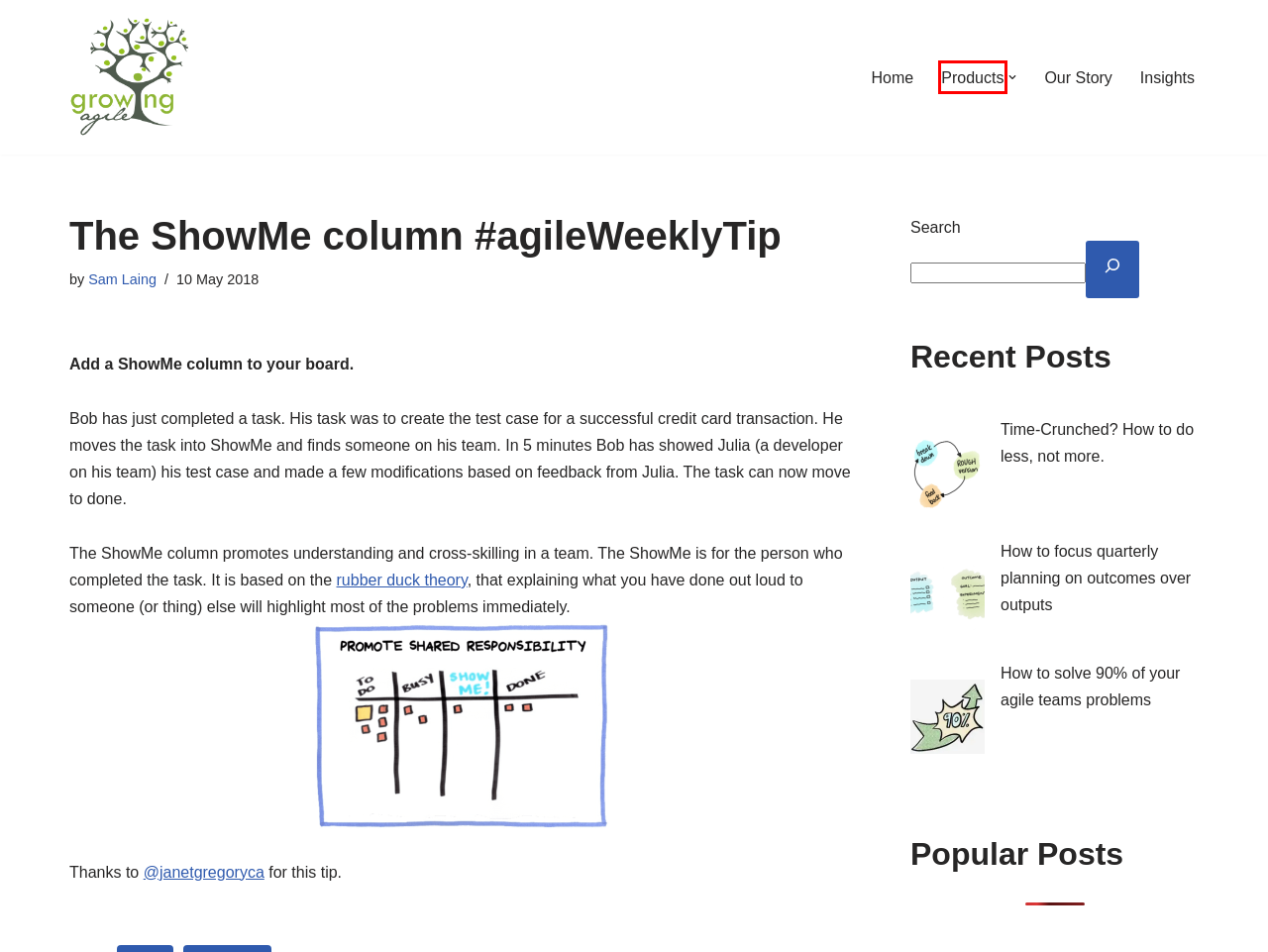Examine the screenshot of a webpage with a red bounding box around a UI element. Select the most accurate webpage description that corresponds to the new page after clicking the highlighted element. Here are the choices:
A. Blog - Growing Agile
B. Sam Laing - Growing Agile
C. Our Story - Growing Agile
D. Tool Shop - Growing Agile
E. Time-Crunched? How to do less, not more. - Growing Agile
F. How to solve 90% of your agile teams problems
G. Growing Agile - Fresh ideas to amplify your agile journey
H. How to focus quarterly planning on outcomes over outputs

D